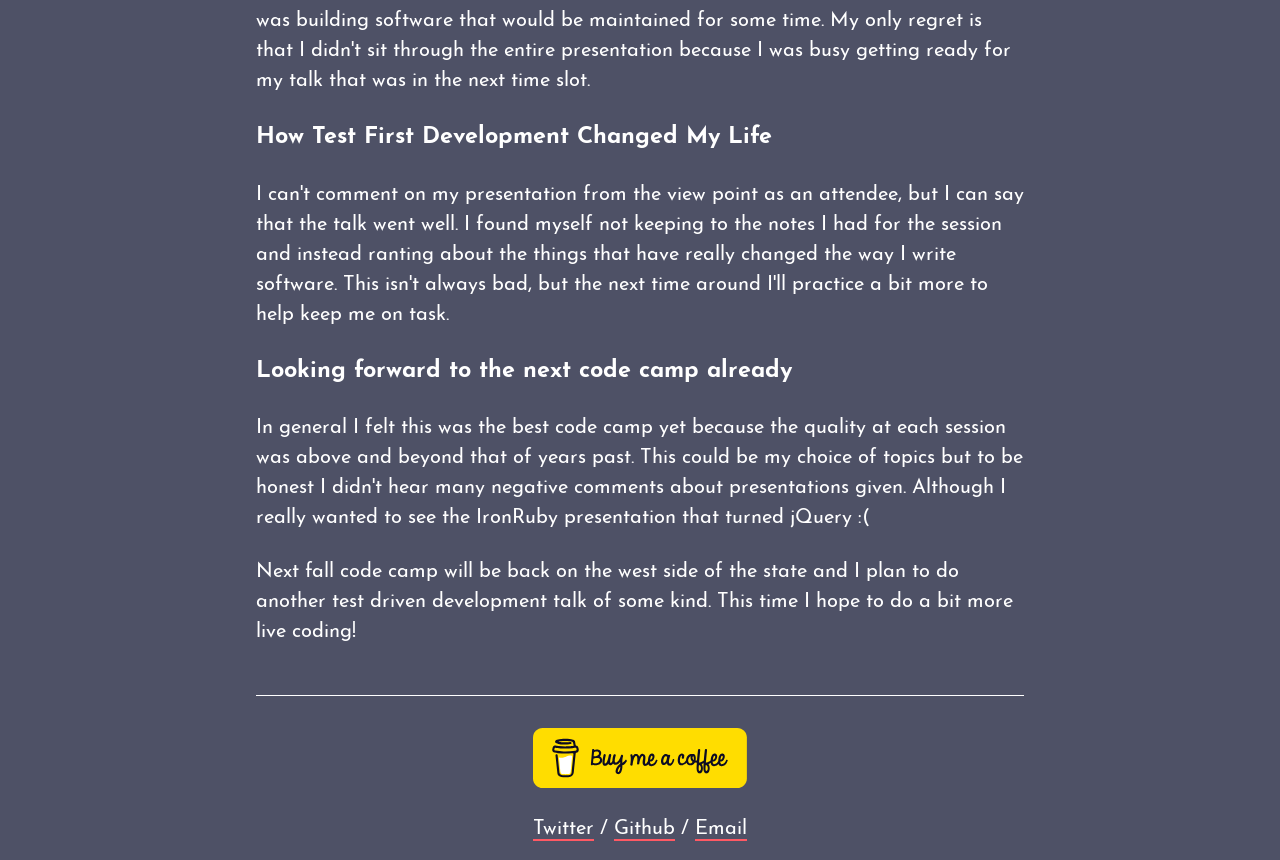Use a single word or phrase to answer this question: 
What is the orientation of the separator?

Horizontal